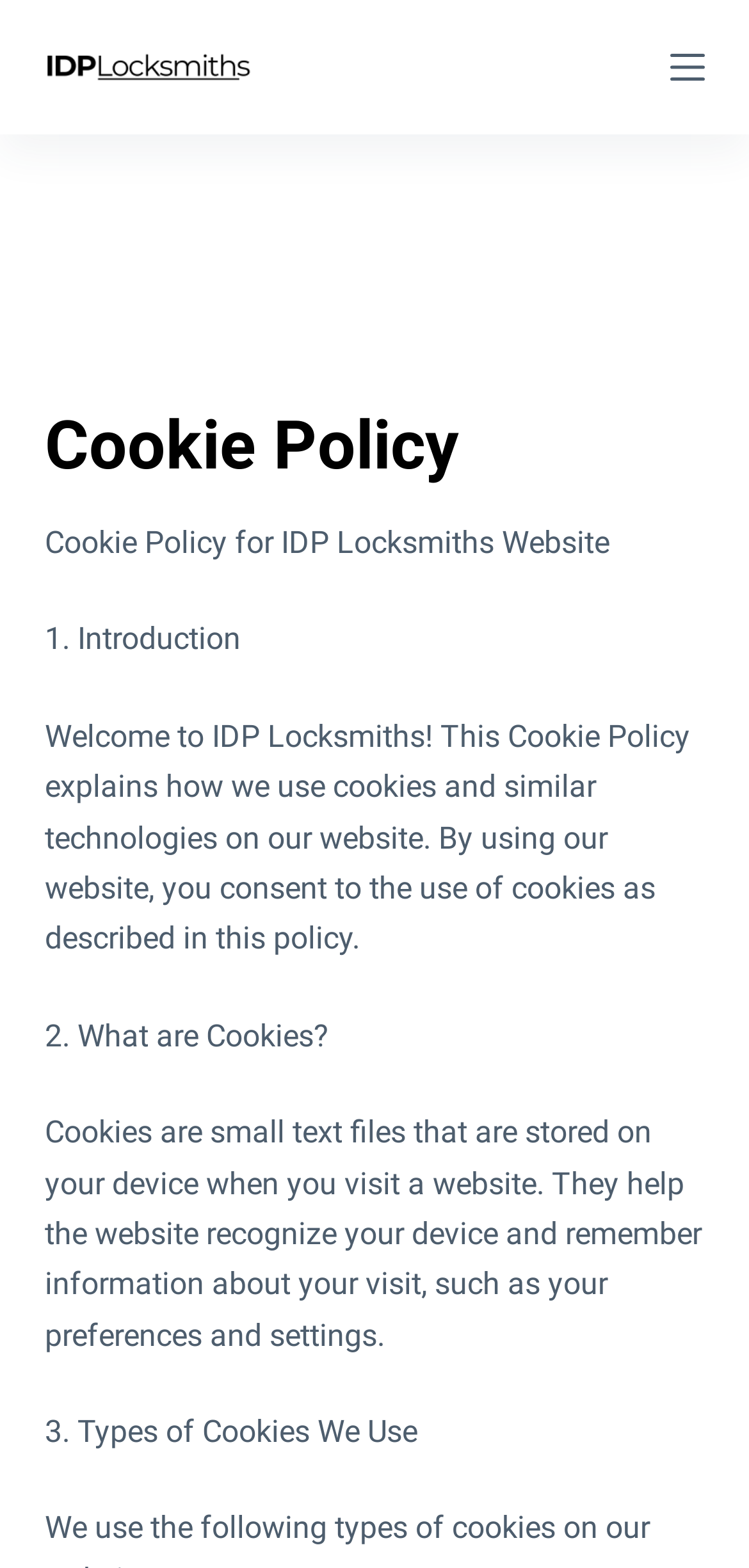How many sections are there in the Cookie Policy?
Please give a detailed and thorough answer to the question, covering all relevant points.

The number of sections in the Cookie Policy can be determined by counting the StaticText elements with headings, such as '1. Introduction', '2. What are Cookies?', and '3. Types of Cookies We Use'.